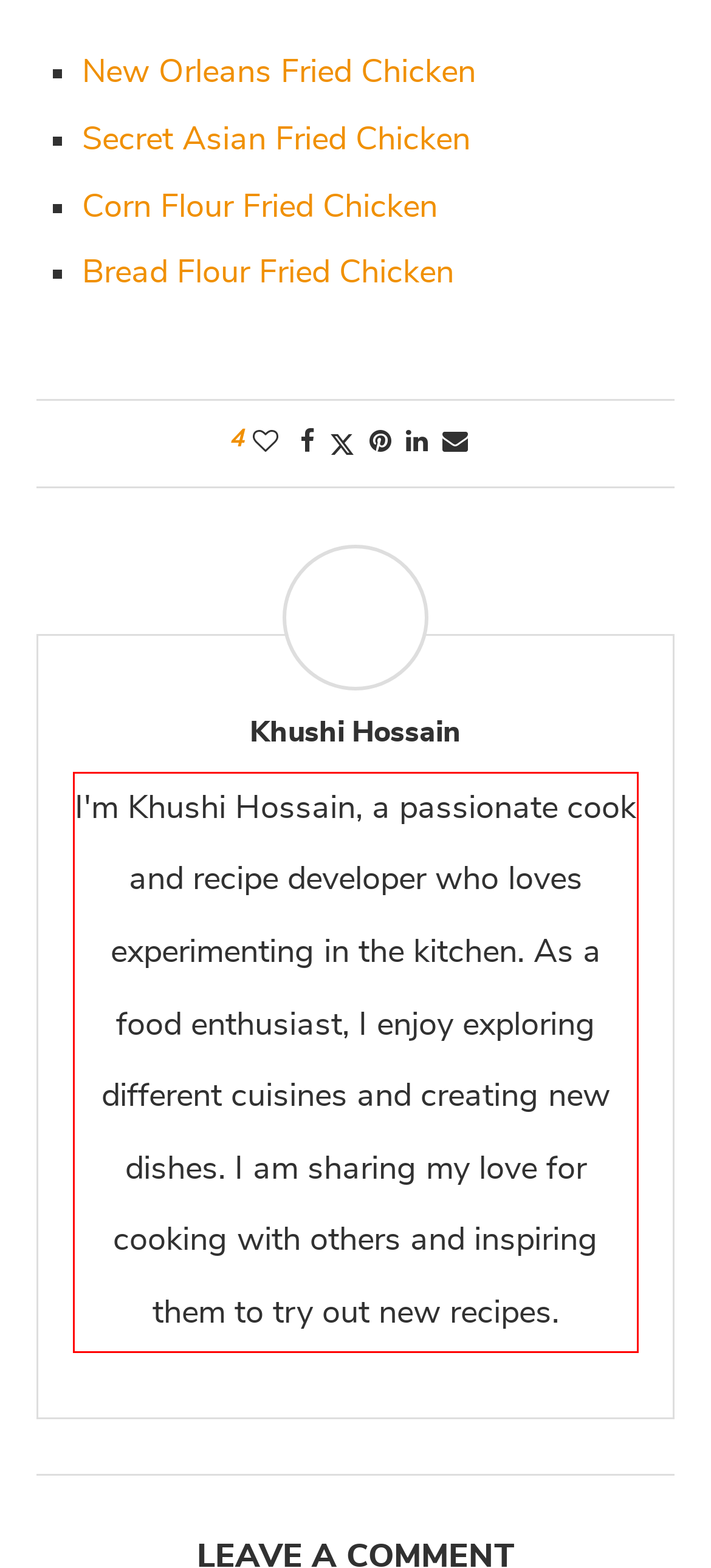With the provided screenshot of a webpage, locate the red bounding box and perform OCR to extract the text content inside it.

I'm Khushi Hossain, a passionate cook and recipe developer who loves experimenting in the kitchen. As a food enthusiast, I enjoy exploring different cuisines and creating new dishes. I am sharing my love for cooking with others and inspiring them to try out new recipes.